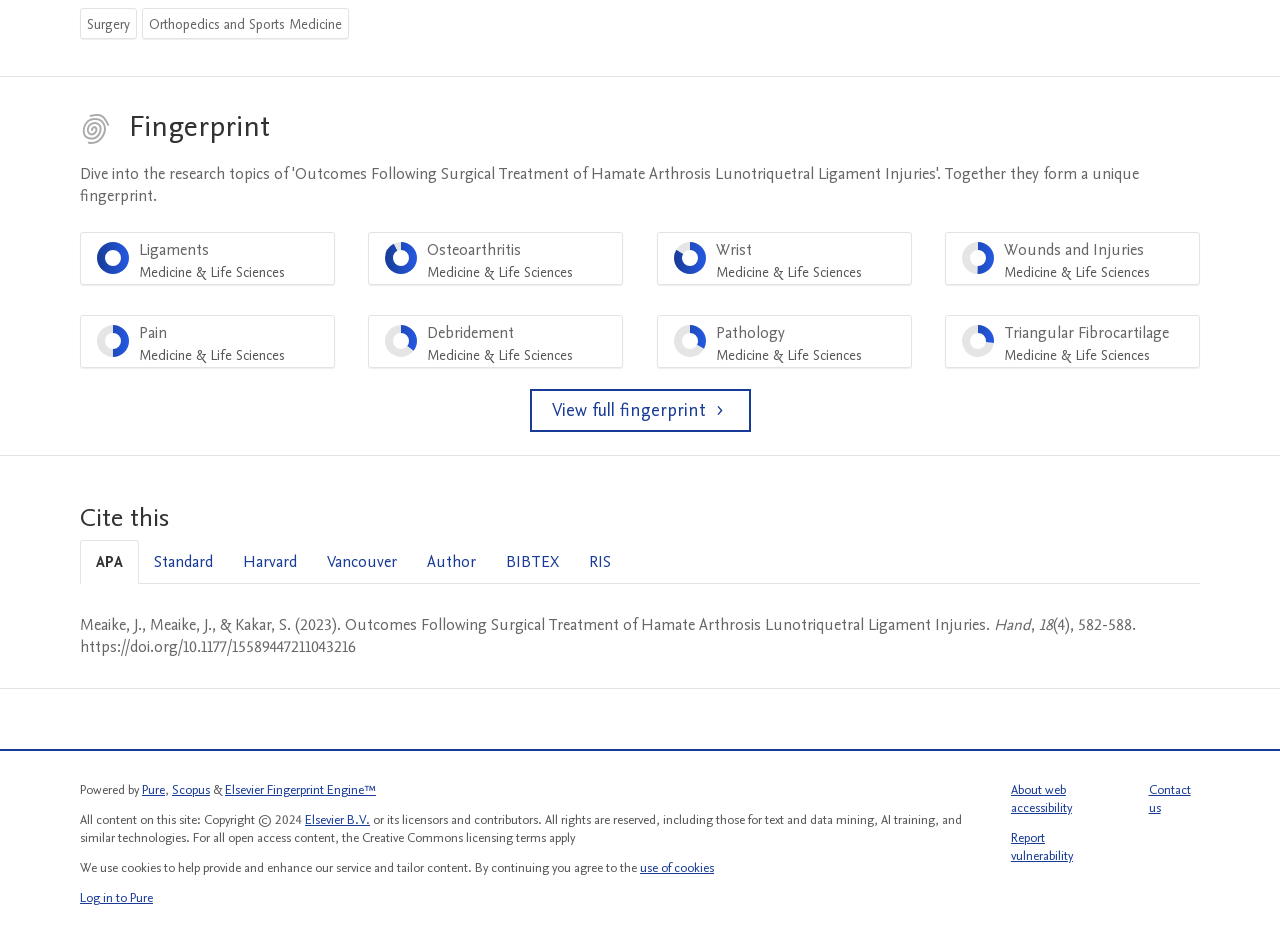Identify the bounding box coordinates of the clickable region necessary to fulfill the following instruction: "Log in to Pure". The bounding box coordinates should be four float numbers between 0 and 1, i.e., [left, top, right, bottom].

[0.062, 0.937, 0.12, 0.956]